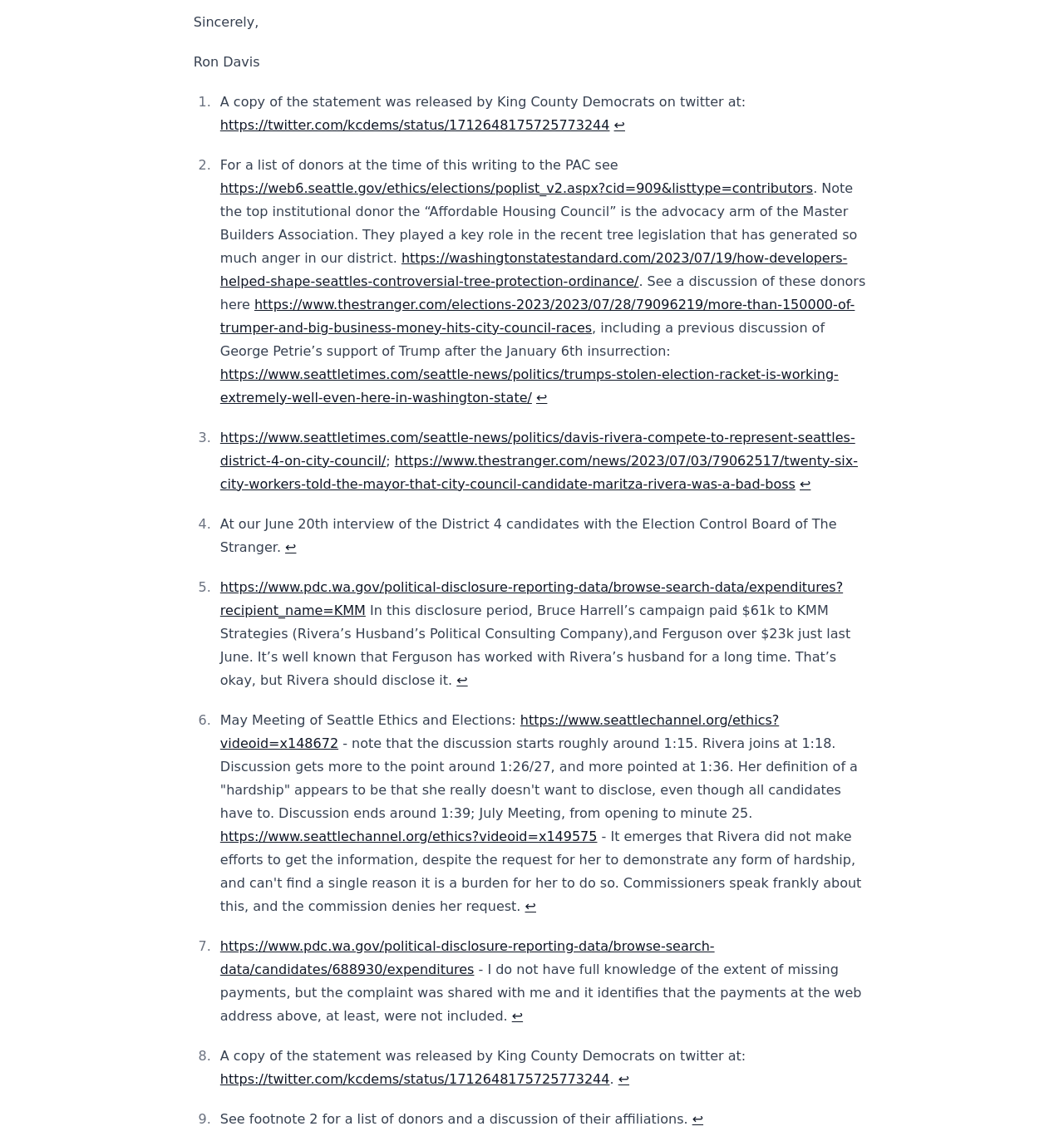What is the URL of the Twitter status?
Could you answer the question in a detailed manner, providing as much information as possible?

The URL of the Twitter status is https://twitter.com/kcdems/status/1712648175725773244, as indicated by the link element 'https://twitter.com/kcdems/status/1712648175725773244' on the webpage.